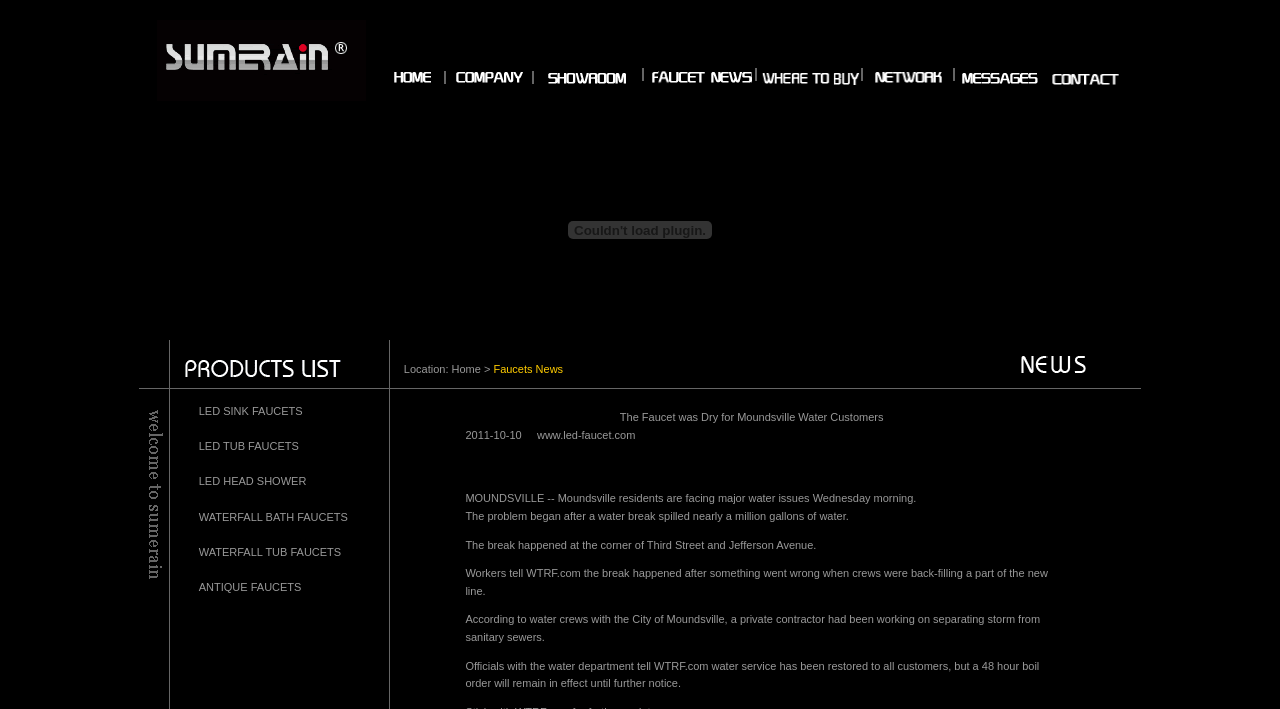Please locate the bounding box coordinates of the element that needs to be clicked to achieve the following instruction: "Click the image of LED faucet". The coordinates should be four float numbers between 0 and 1, i.e., [left, top, right, bottom].

[0.123, 0.028, 0.286, 0.142]